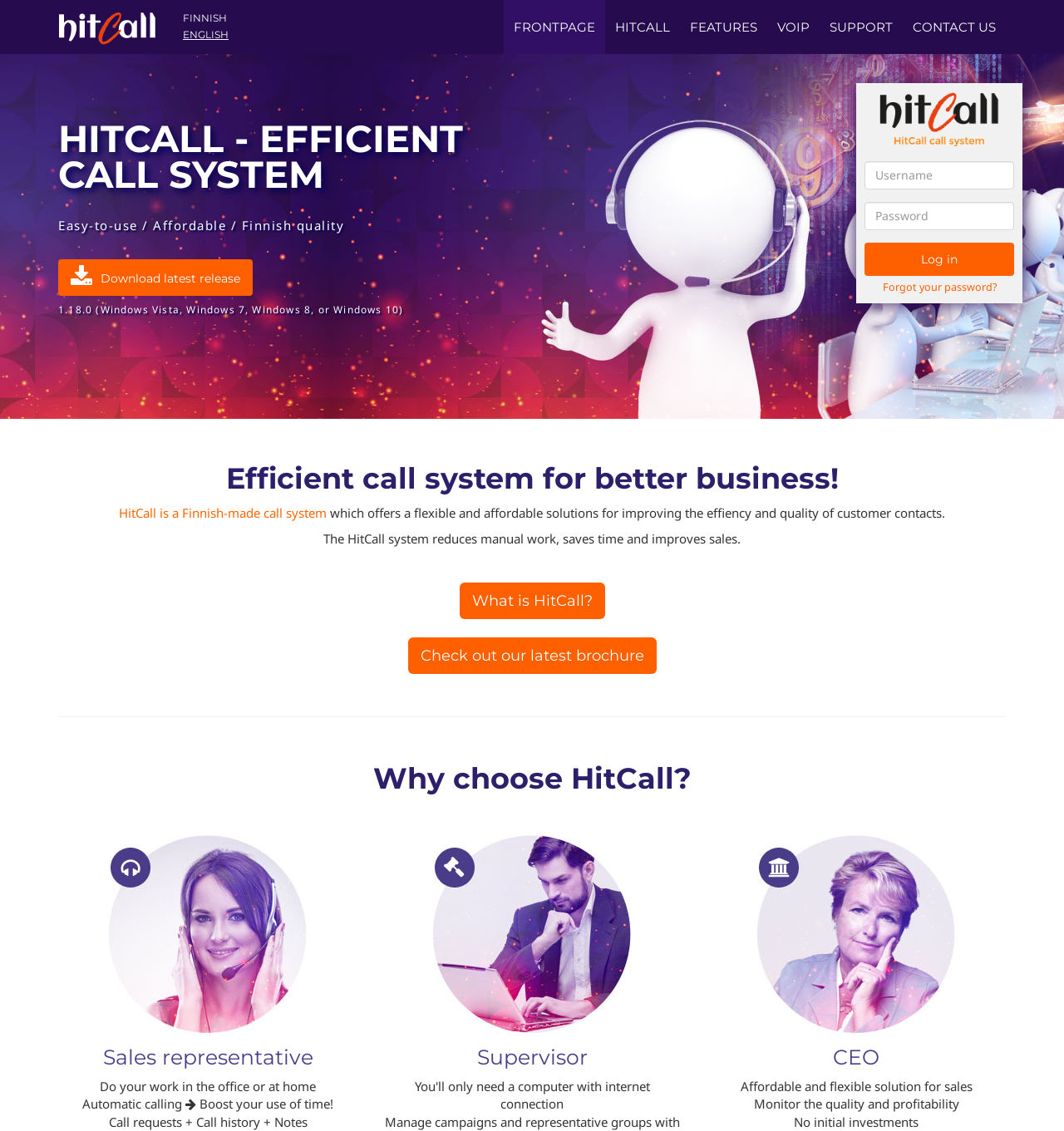What is the name of the call system?
Please provide a comprehensive answer to the question based on the webpage screenshot.

Based on the webpage, I can see that the title of the webpage is 'HitCall call system' and there are multiple instances of the text 'HitCall' throughout the page, indicating that it is the name of the call system.